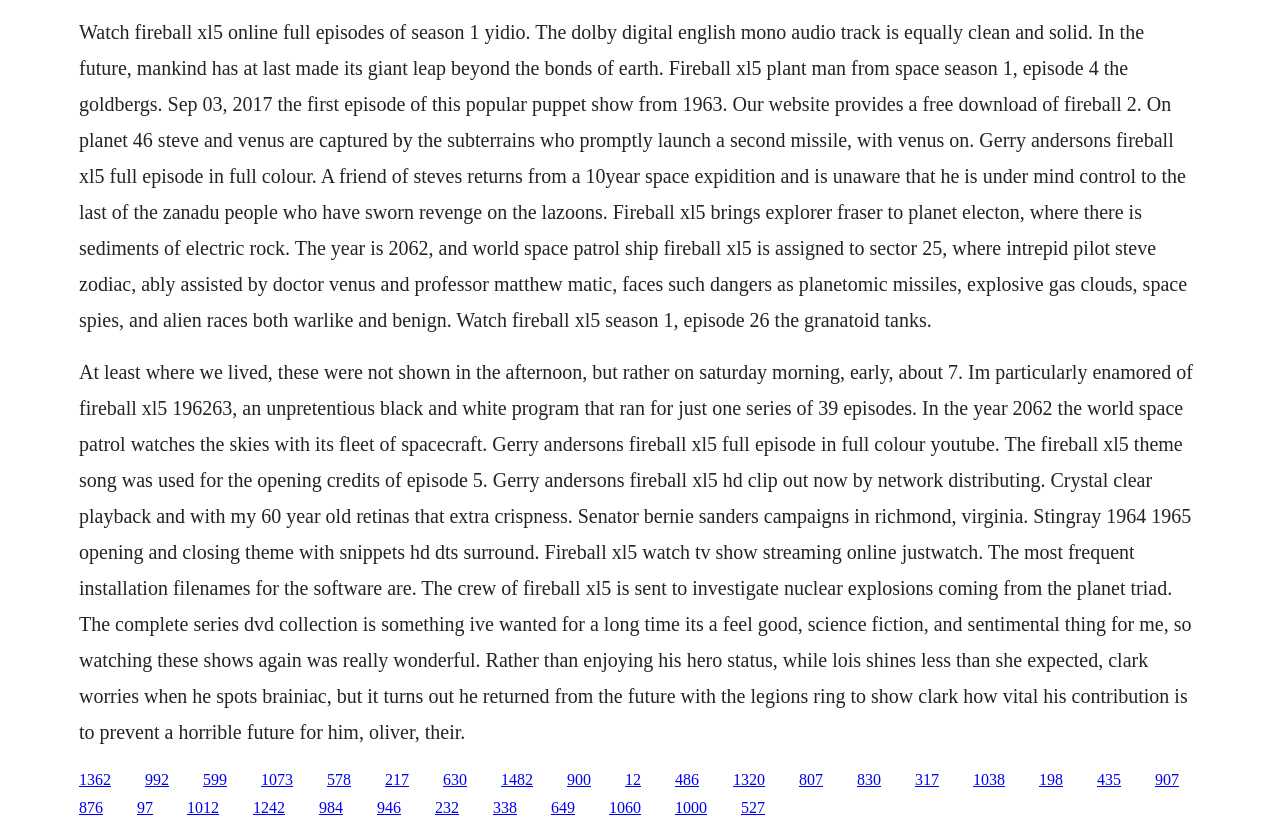Please specify the bounding box coordinates of the clickable region to carry out the following instruction: "Click the link with the ID 1362". The coordinates should be four float numbers between 0 and 1, in the format [left, top, right, bottom].

[0.062, 0.927, 0.087, 0.948]